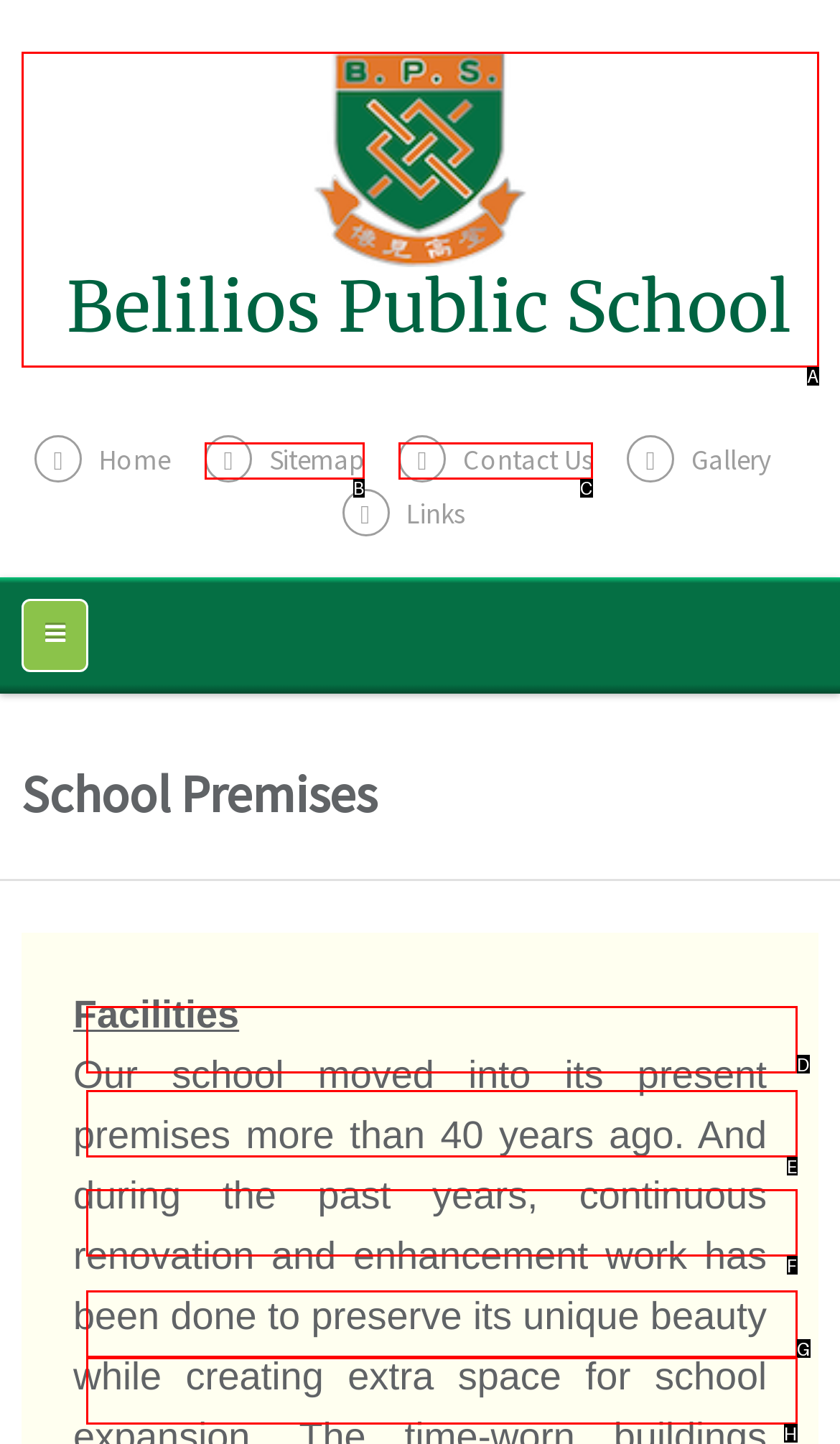Pick the option that best fits the description: School Calendar. Reply with the letter of the matching option directly.

G